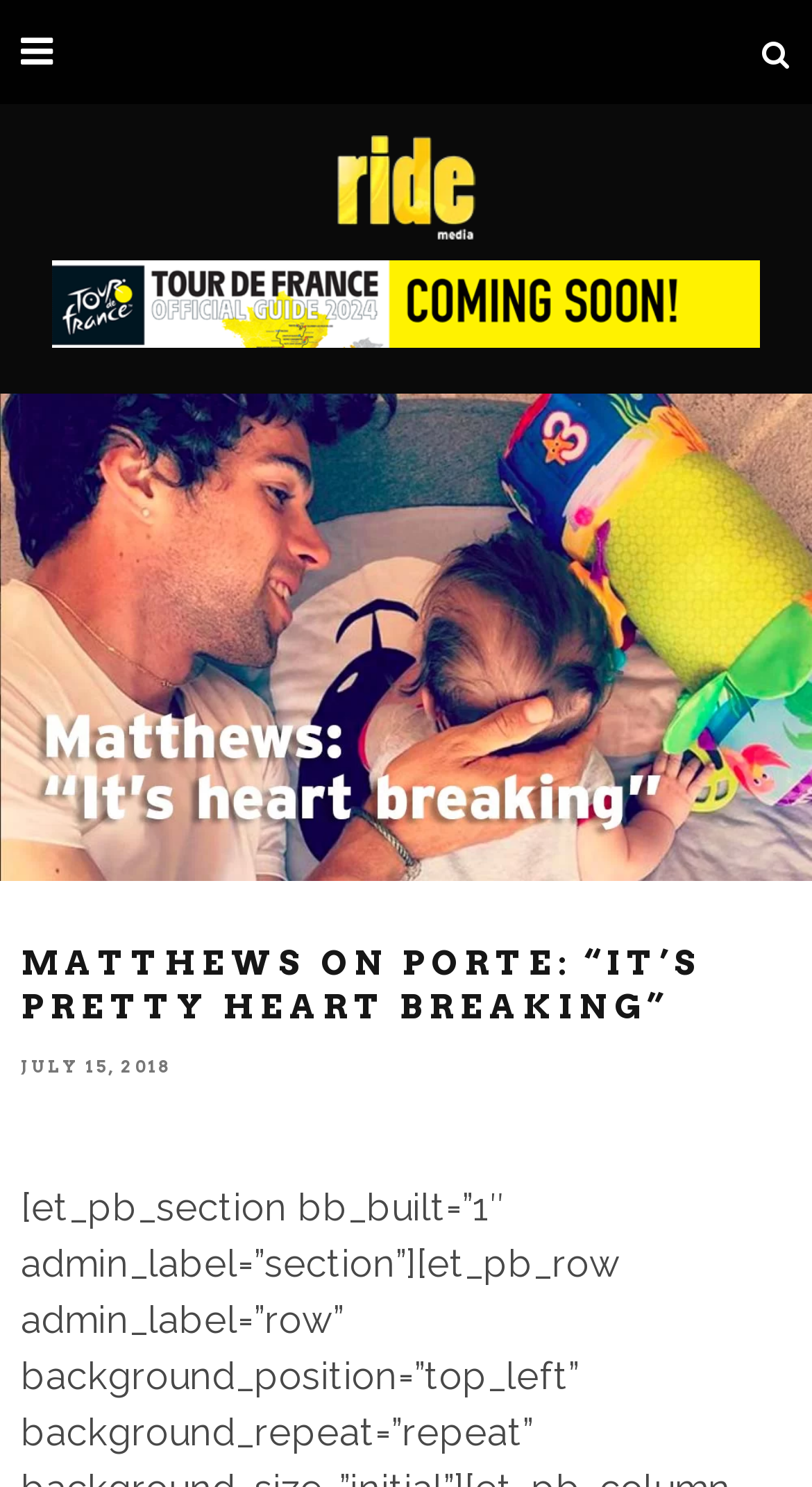Given the content of the image, can you provide a detailed answer to the question?
How many links are on the top row?

I counted the number of link elements on the top row by looking at the bounding box coordinates of the elements. The elements with descriptions '', '', and 'Ride Media logo' all have y1 and y2 values that are close to 0, indicating they are on the top row. Therefore, there are 3 links on the top row.